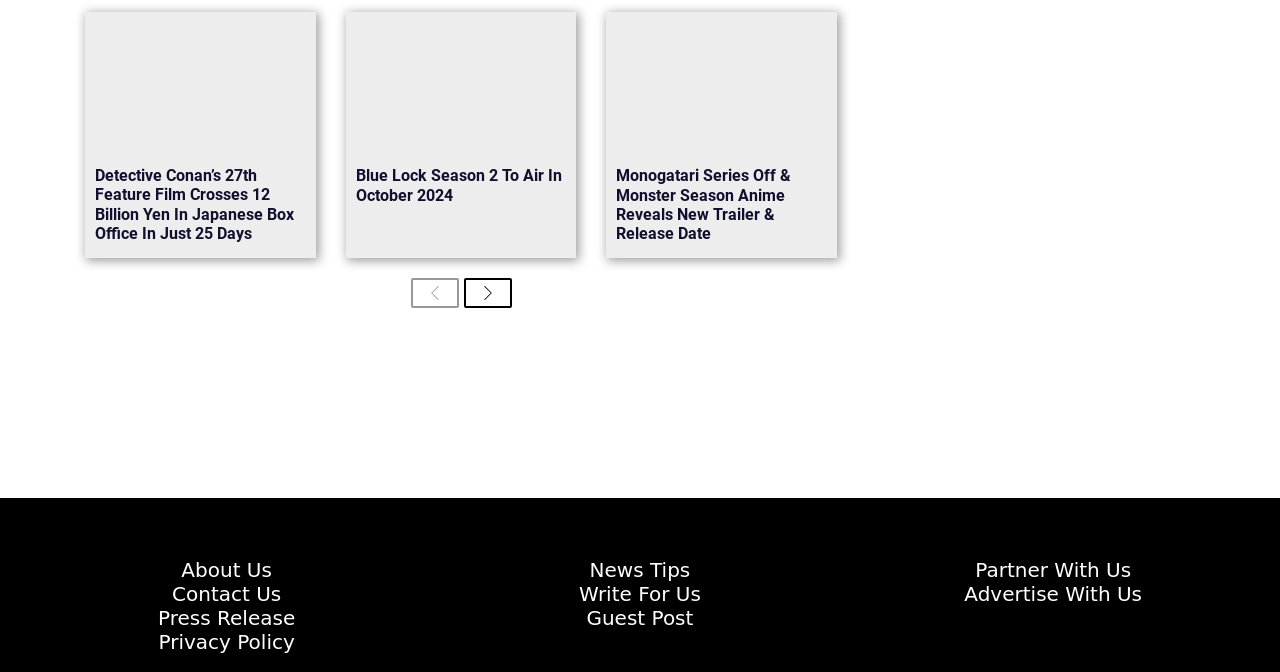Pinpoint the bounding box coordinates of the area that should be clicked to complete the following instruction: "Go to the previous page". The coordinates must be given as four float numbers between 0 and 1, i.e., [left, top, right, bottom].

[0.321, 0.414, 0.358, 0.458]